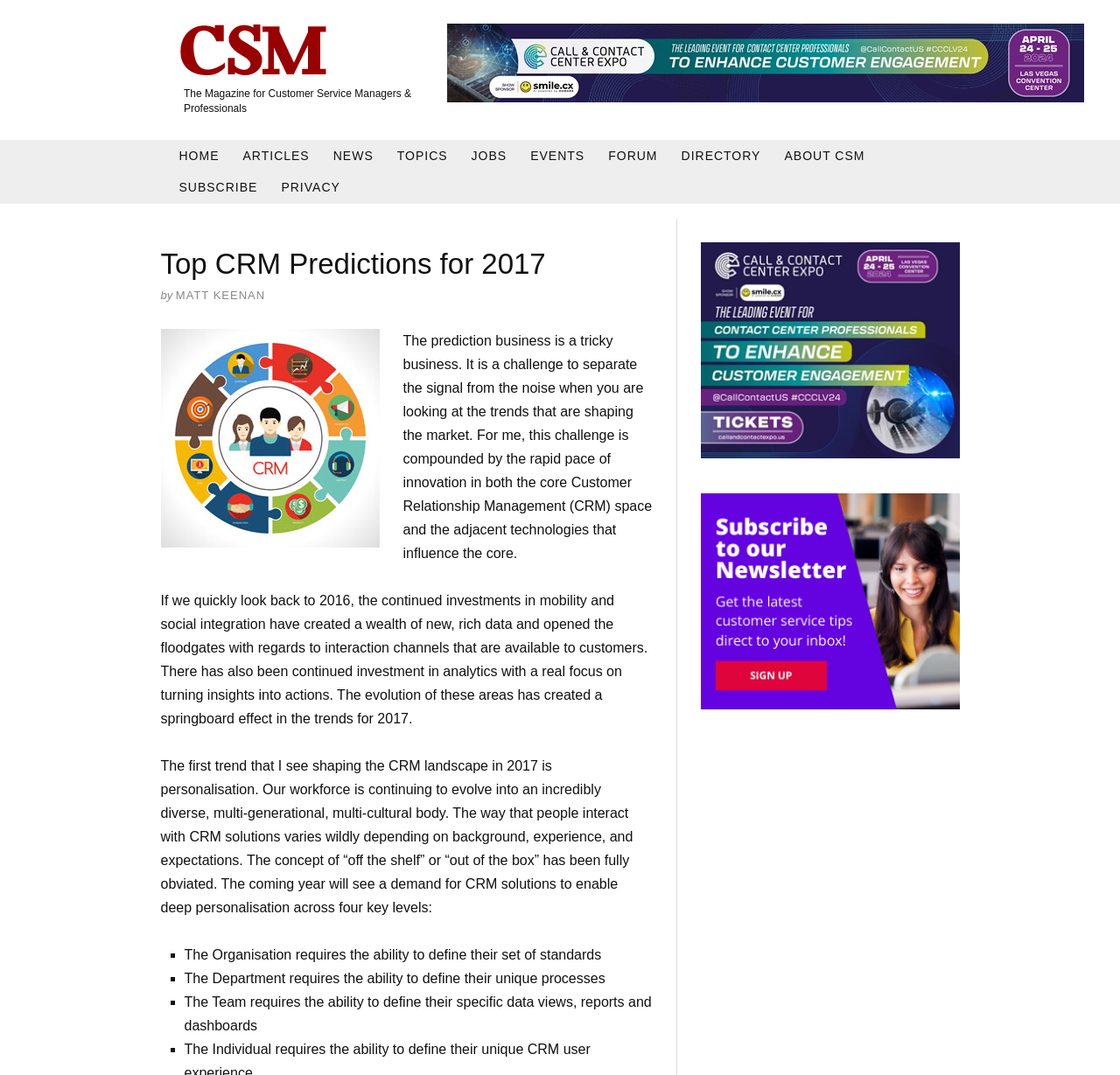Can you pinpoint the bounding box coordinates for the clickable element required for this instruction: "Click the EVENTS link"? The coordinates should be four float numbers between 0 and 1, i.e., [left, top, right, bottom].

[0.463, 0.13, 0.533, 0.16]